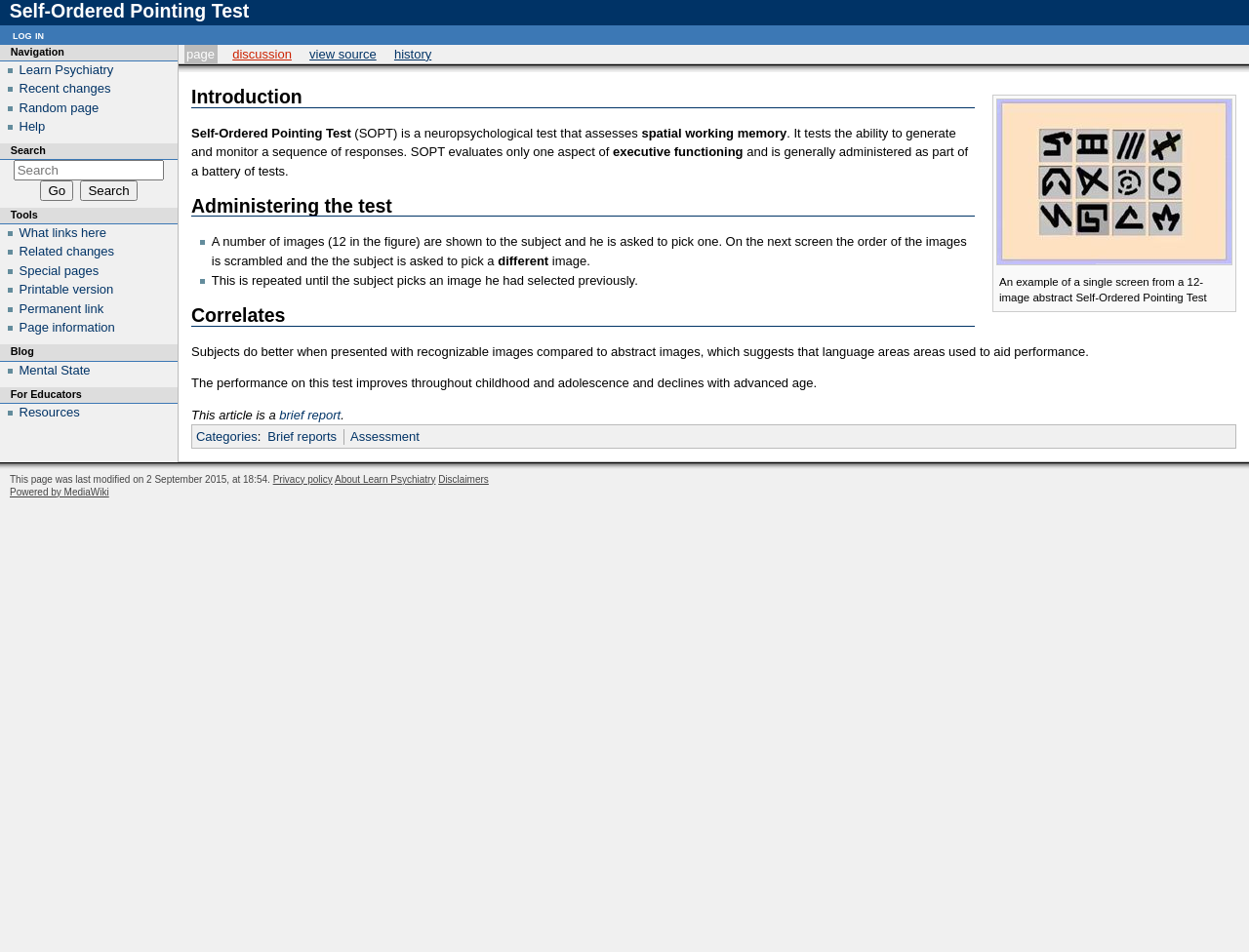Identify the bounding box coordinates of the region that needs to be clicked to carry out this instruction: "view the 'history' page". Provide these coordinates as four float numbers ranging from 0 to 1, i.e., [left, top, right, bottom].

[0.316, 0.049, 0.345, 0.064]